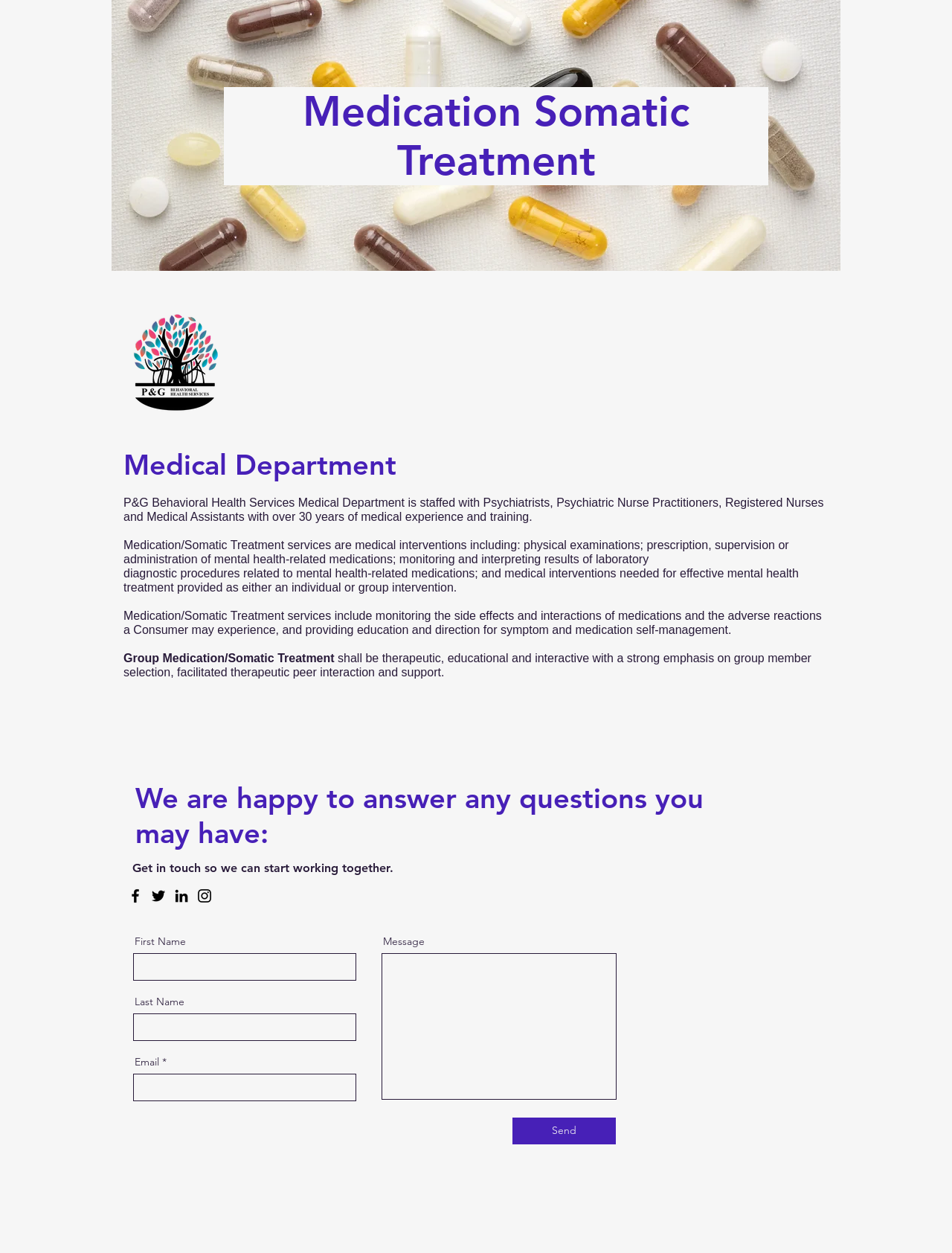Find the UI element described as: "aria-label="Share"" and predict its bounding box coordinates. Ensure the coordinates are four float numbers between 0 and 1, [left, top, right, bottom].

None